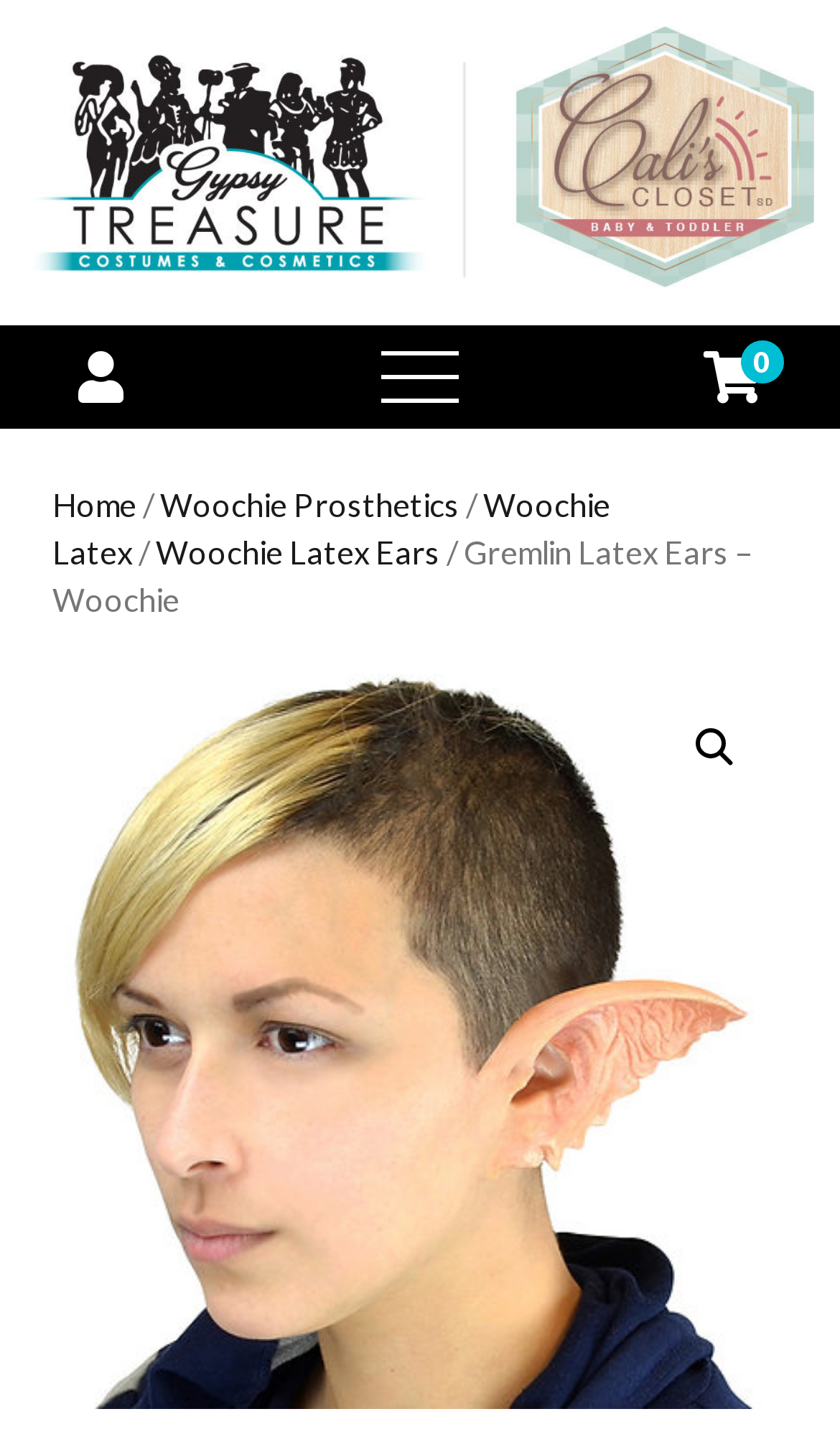Describe the webpage meticulously, covering all significant aspects.

This webpage is about Gremlin Latex Ears, a product from Woochie. At the top left, there is a logo of "GYPSY TREASURE – COSTUMES & COSMETICS" which is both a link and an image. Next to it, there is a menu button on the left side of the page. 

On the top right, there are several navigation links, including "Home", "Woochie Prosthetics", "Woochie Latex", and "Woochie Latex Ears". These links are arranged horizontally, with some separator characters in between. 

Below the navigation links, there is a large image of the Gremlin Latex Ears product, which takes up most of the page. The image is surrounded by a link, indicating that it can be clicked on. 

At the bottom right of the image, there is a search icon, represented by a magnifying glass emoji.